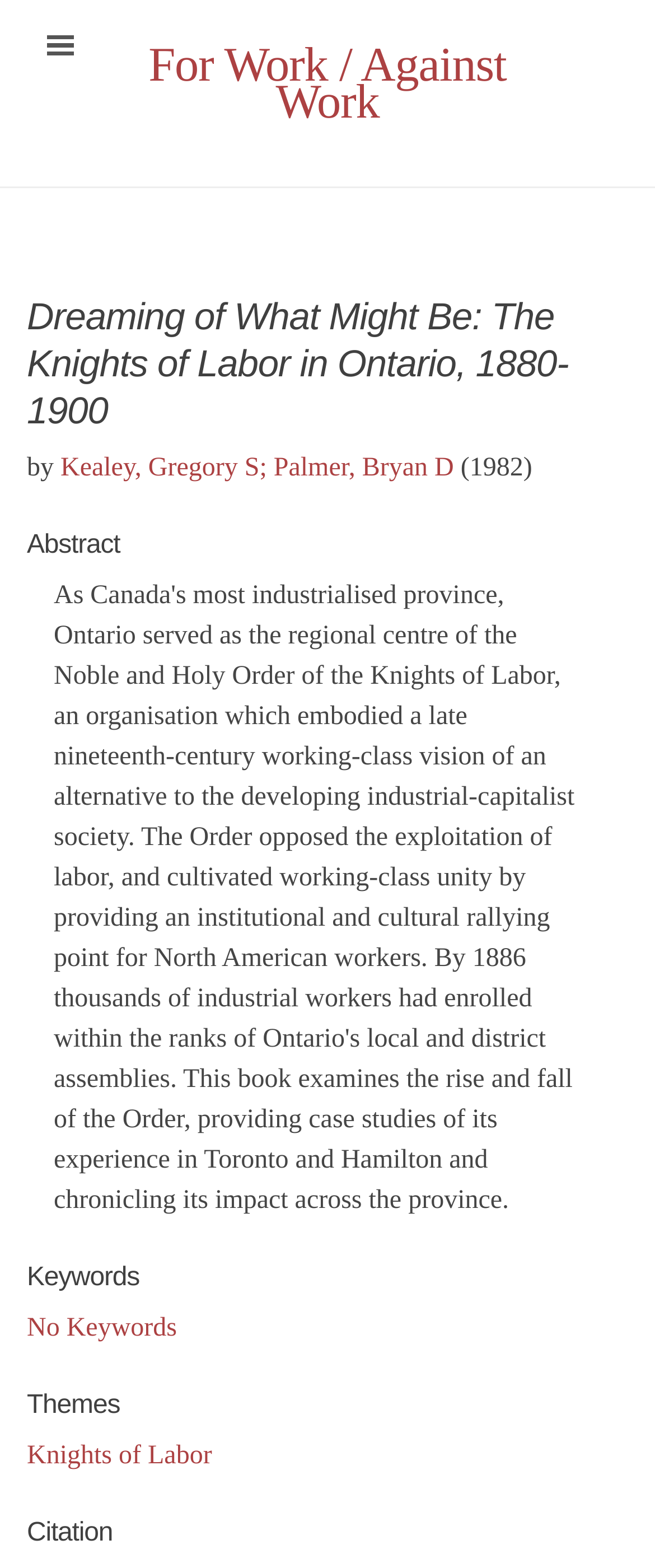What is the theme of the book?
Look at the image and respond with a one-word or short-phrase answer.

Knights of Labor